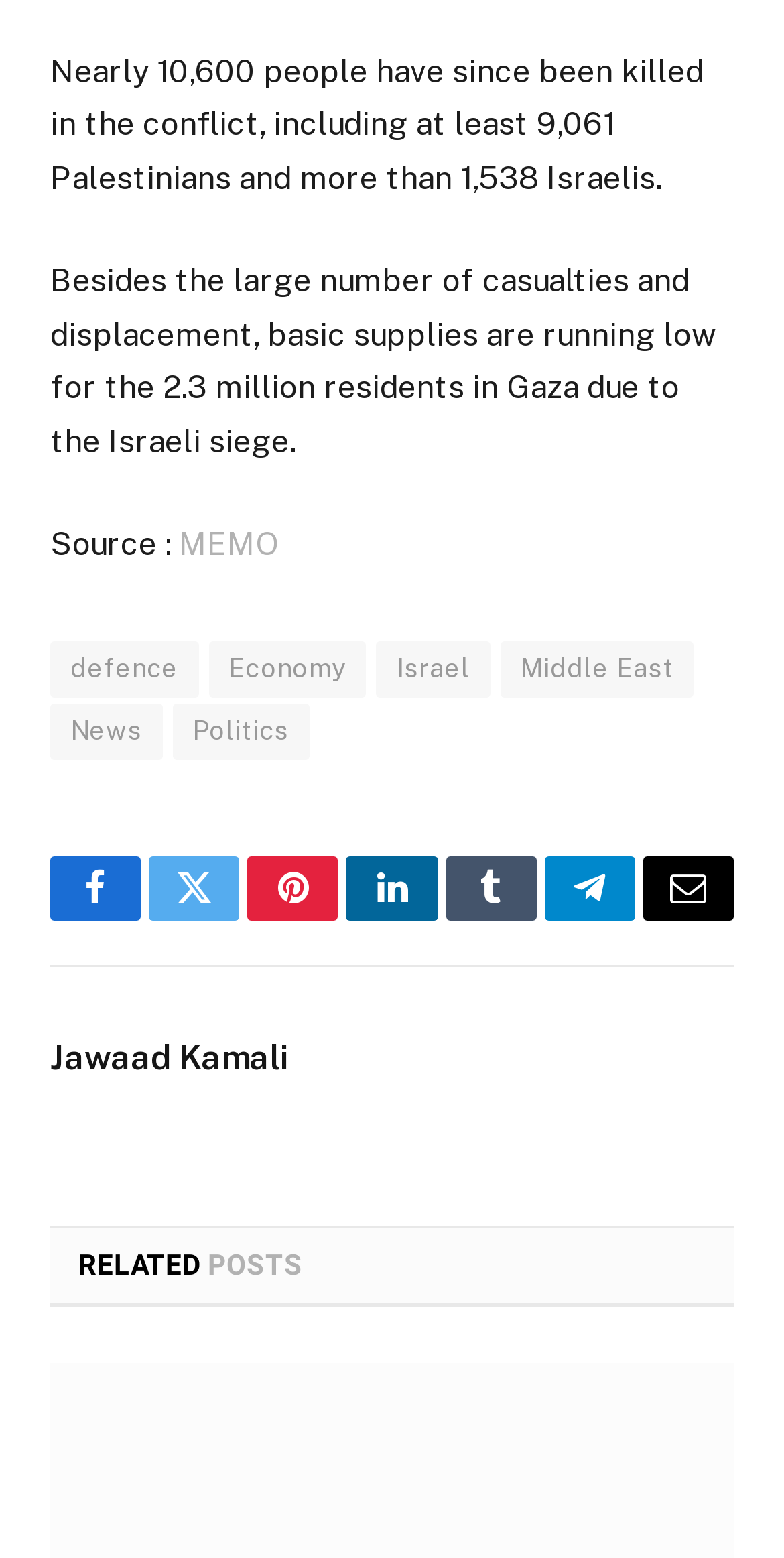Find the bounding box coordinates of the UI element according to this description: "Telegram".

[0.694, 0.55, 0.81, 0.592]